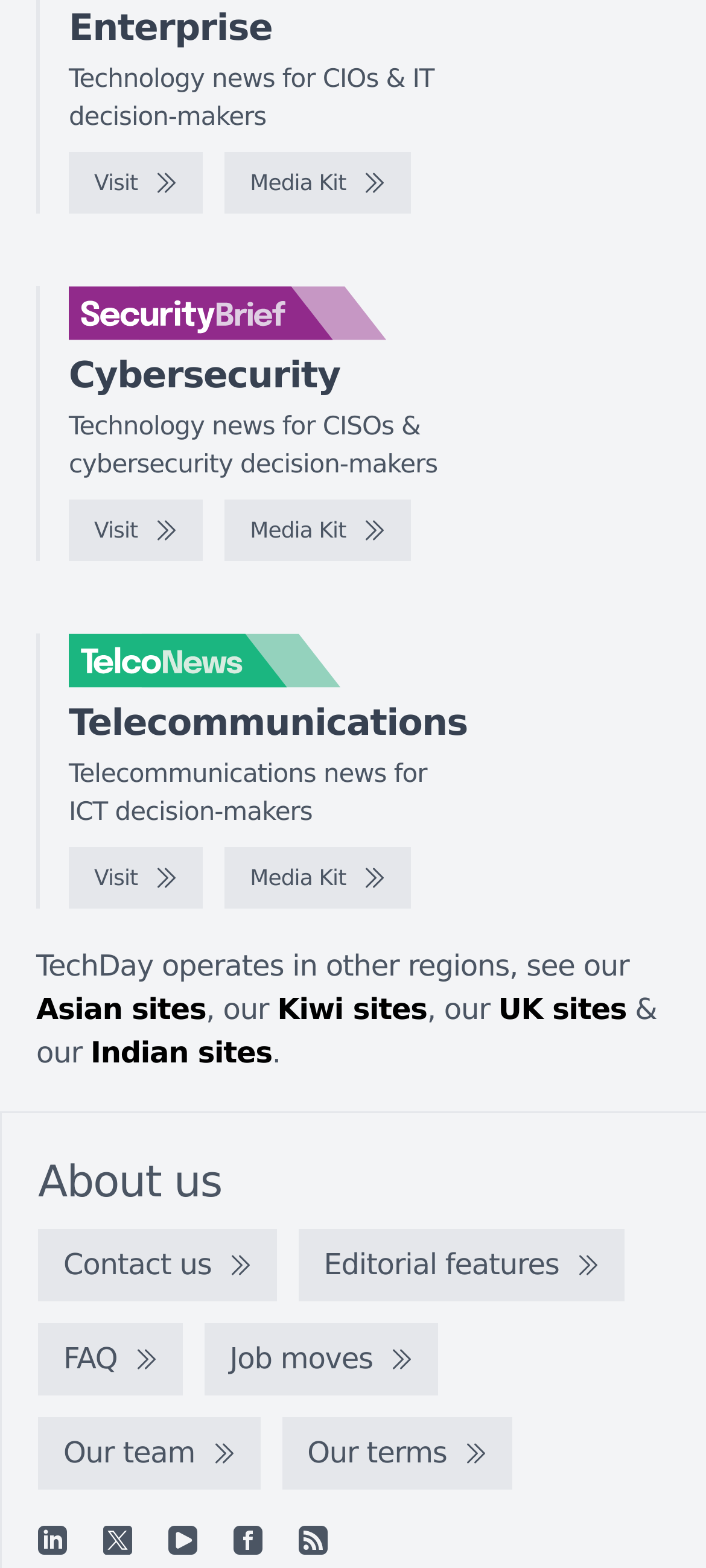Please answer the following question as detailed as possible based on the image: 
What is the purpose of the 'Media Kit' link?

I couldn't find any information on the webpage that explains the purpose of the 'Media Kit' link, but it's likely related to providing media resources or information.